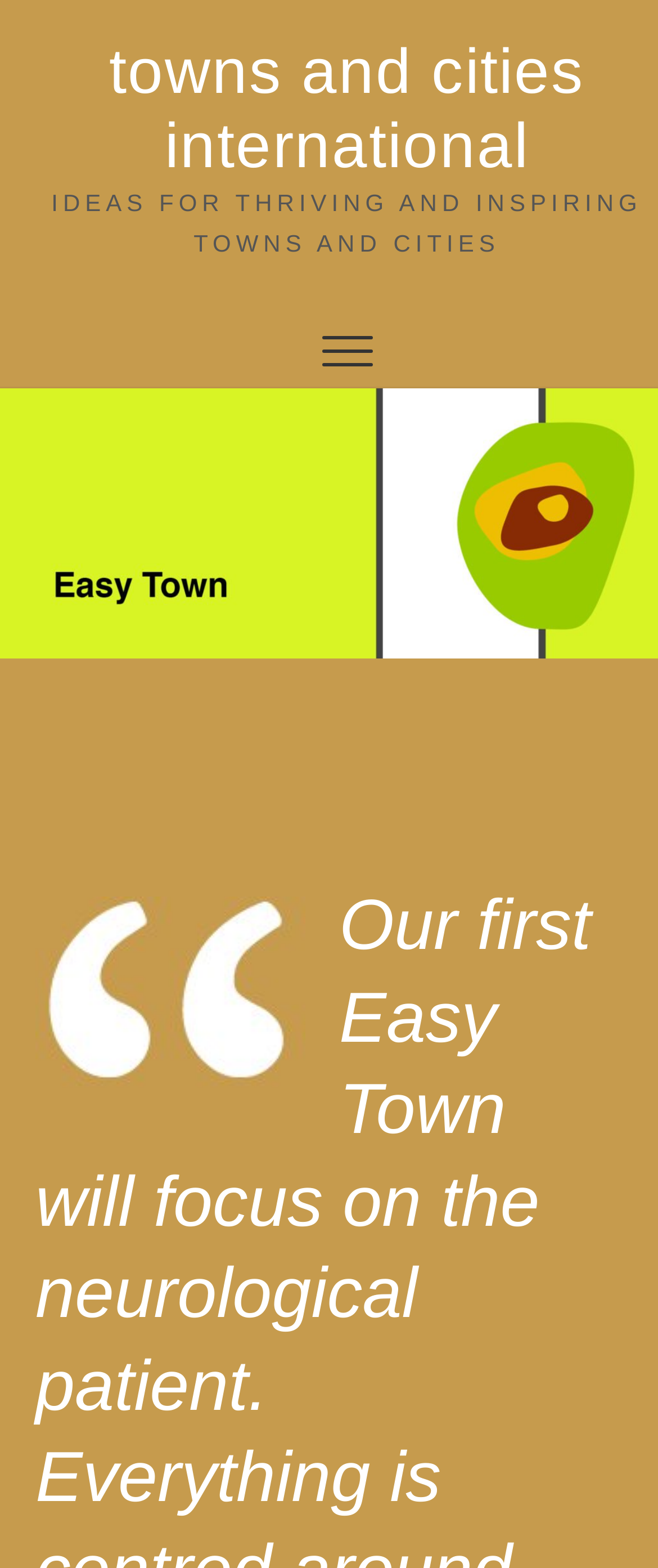What is the main theme of this webpage?
Answer with a single word or phrase by referring to the visual content.

Neurological patient